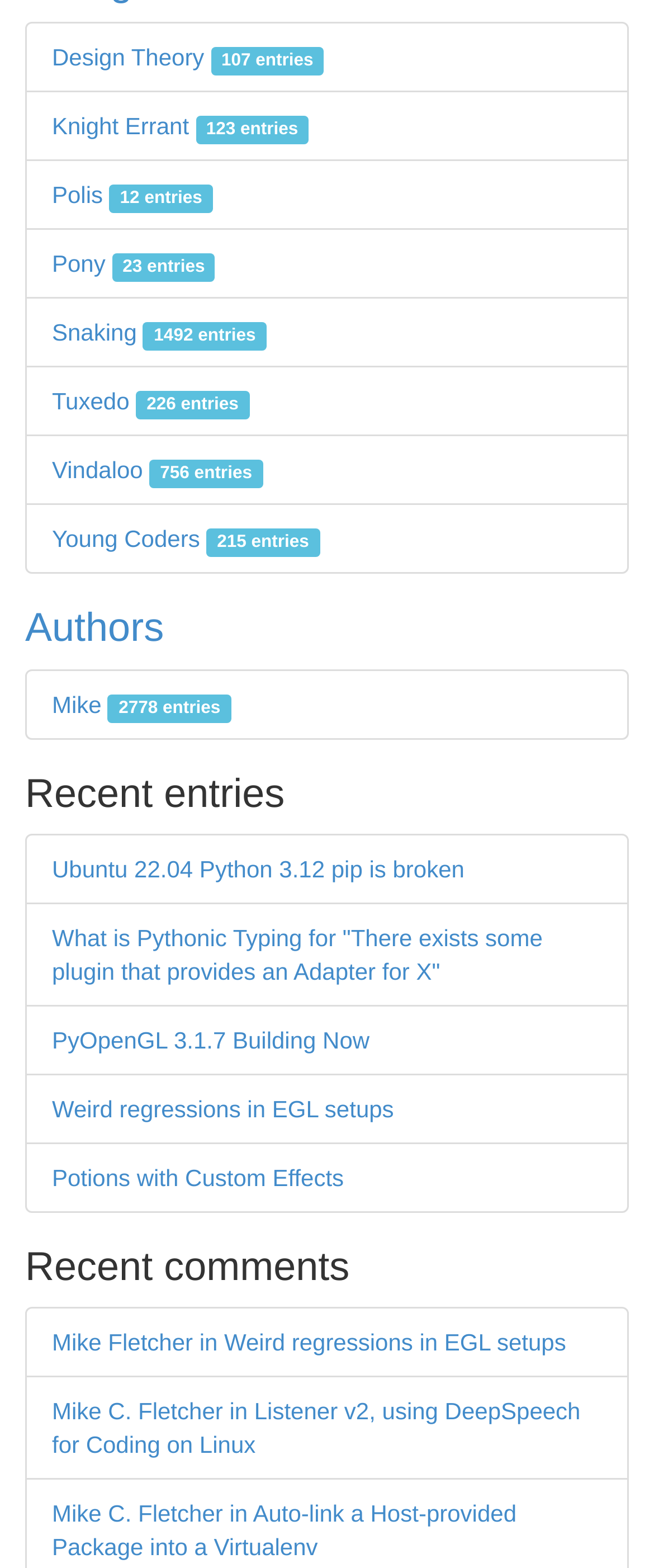How many links are under the 'Authors' section?
Can you provide a detailed and comprehensive answer to the question?

The webpage has a section titled 'Authors' with two links underneath, one is 'Authors' and the other is 'Mike 2778 entries', indicating that there are two links under the 'Authors' section.